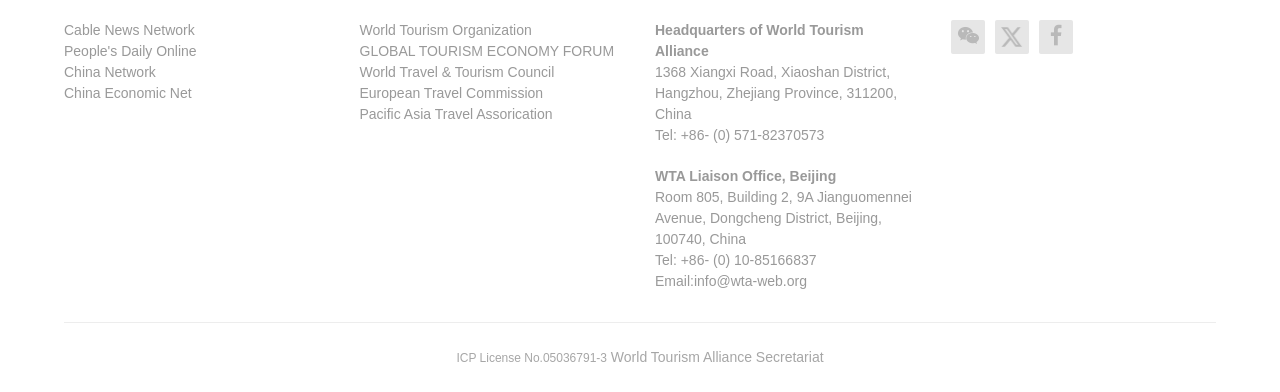Predict the bounding box for the UI component with the following description: "China Network".

[0.05, 0.157, 0.257, 0.211]